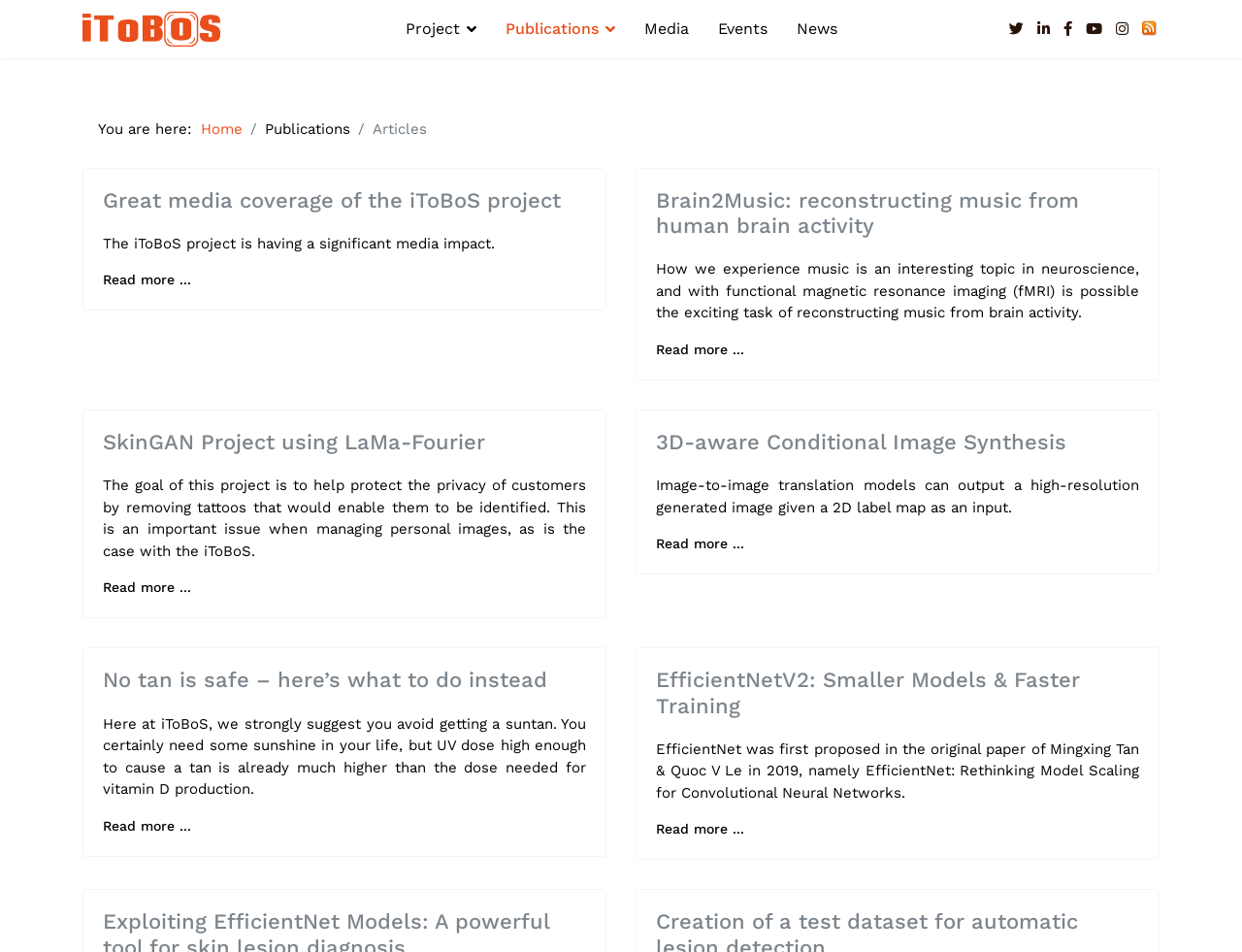Please determine the bounding box coordinates of the clickable area required to carry out the following instruction: "Learn more about Brain2Music: reconstructing music from human brain activity". The coordinates must be four float numbers between 0 and 1, represented as [left, top, right, bottom].

[0.528, 0.359, 0.599, 0.375]